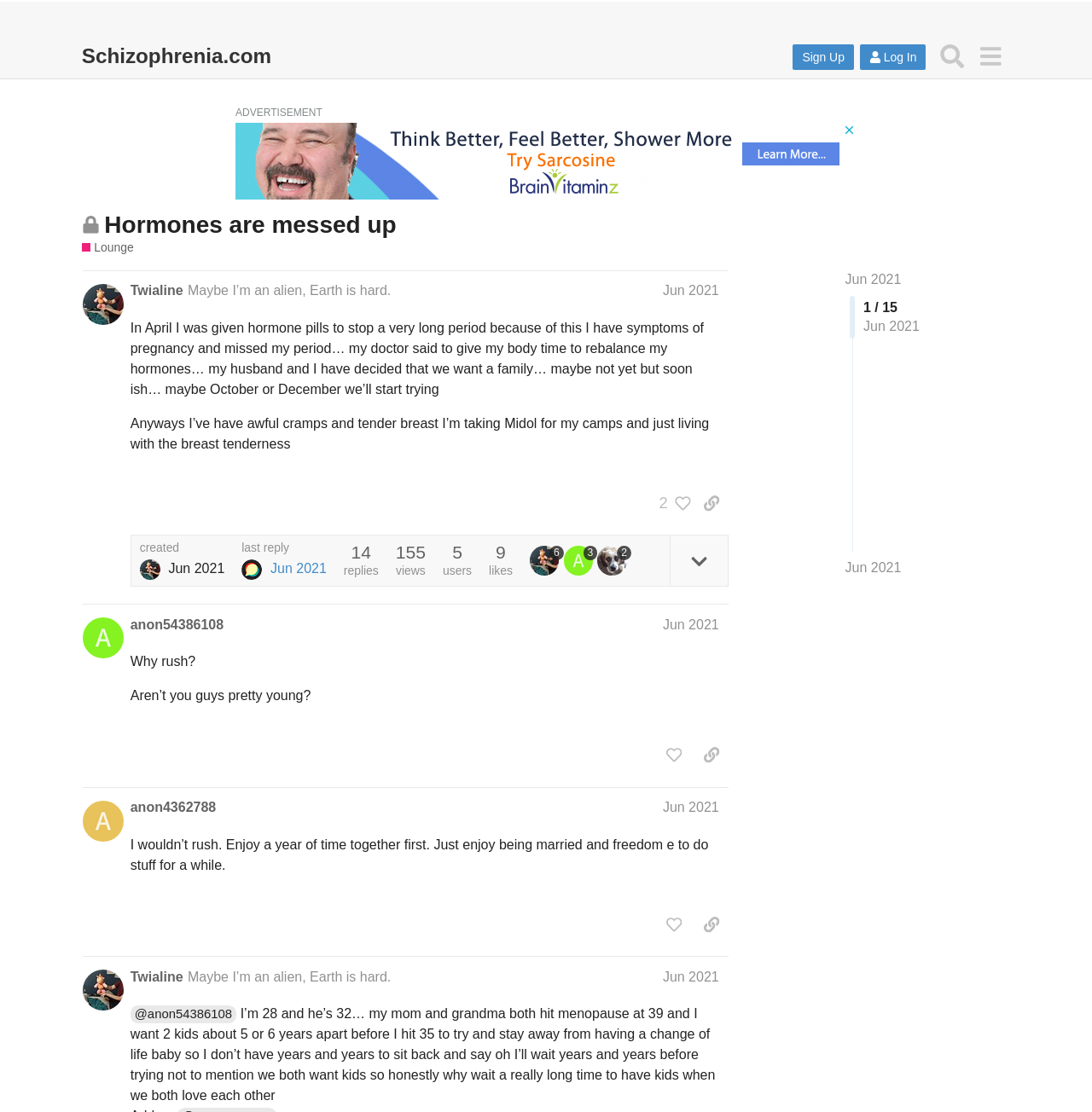What is the date of the last reply to this topic?
Based on the screenshot, answer the question with a single word or phrase.

Jun 18, 2021 8:39 pm